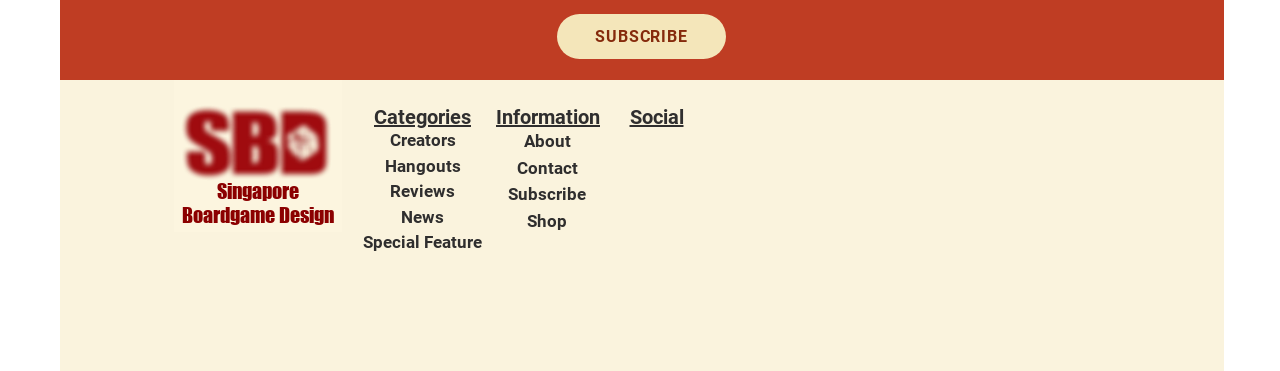Please find and report the bounding box coordinates of the element to click in order to perform the following action: "visit Facebook". The coordinates should be expressed as four float numbers between 0 and 1, in the format [left, top, right, bottom].

[0.498, 0.362, 0.527, 0.459]